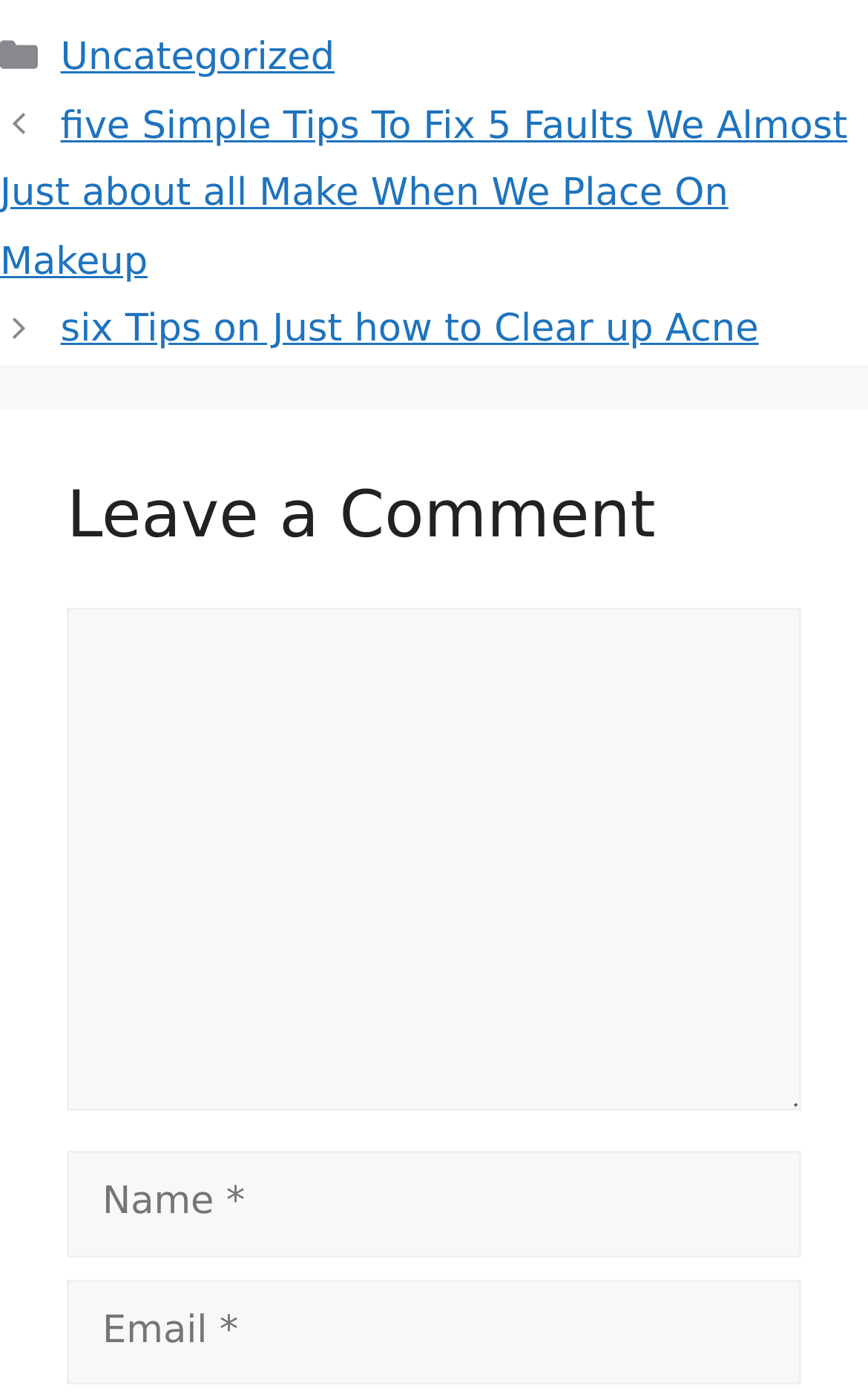What are the categories listed on the webpage?
Respond to the question with a single word or phrase according to the image.

Uncategorized